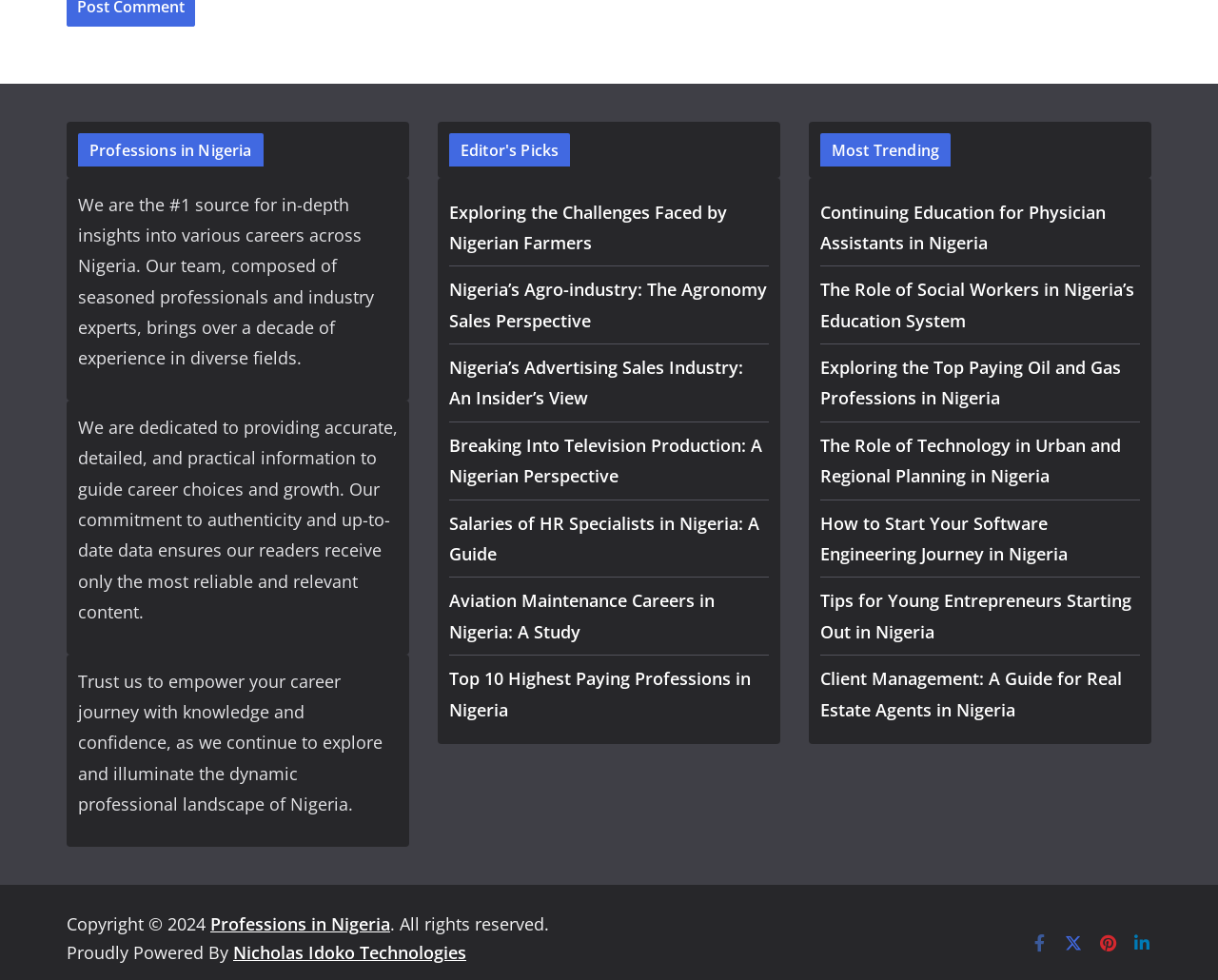Can you find the bounding box coordinates for the element that needs to be clicked to execute this instruction: "Visit 'Nicholas Idoko Technologies'"? The coordinates should be given as four float numbers between 0 and 1, i.e., [left, top, right, bottom].

[0.191, 0.961, 0.383, 0.984]